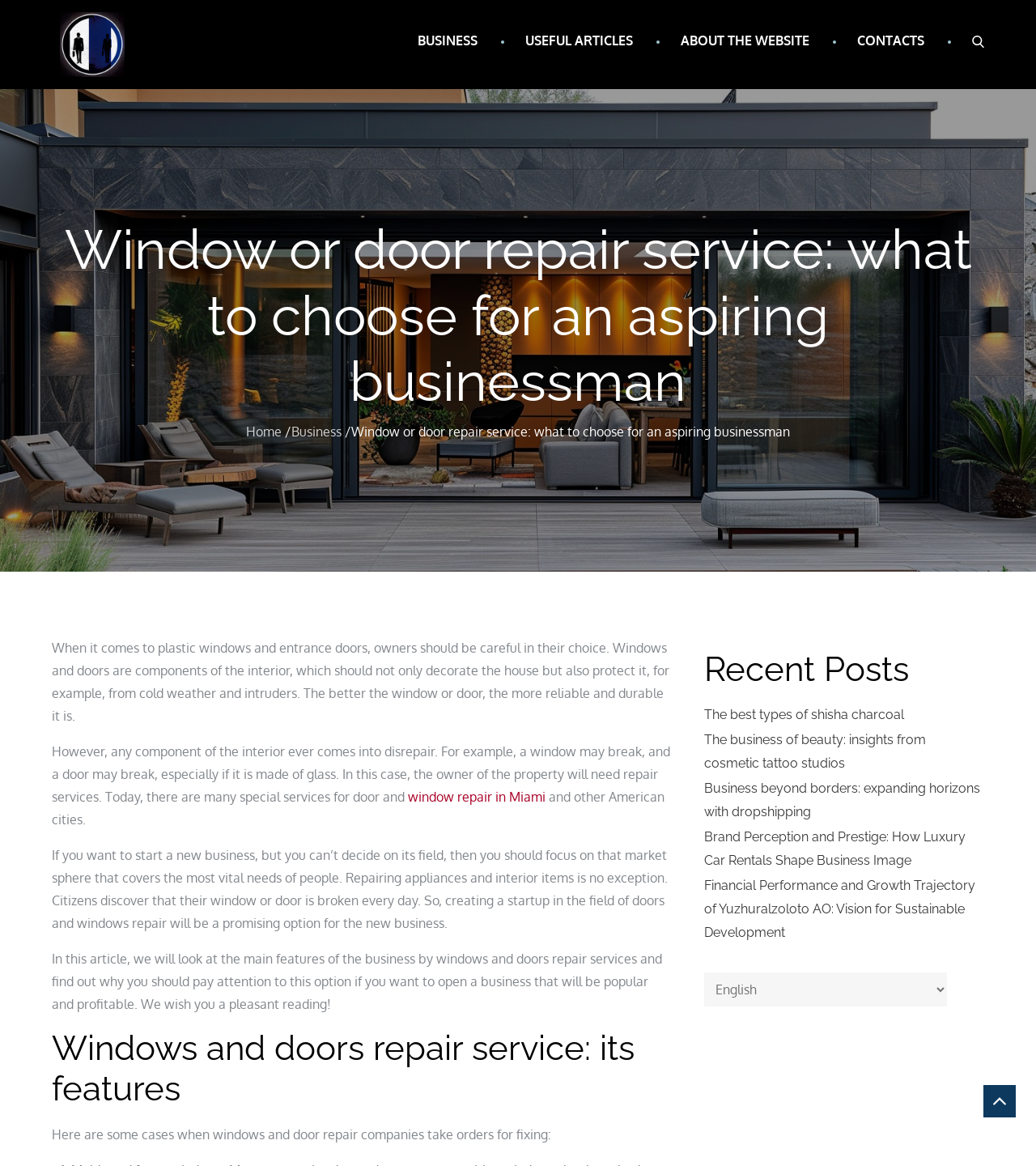What is the section below the main article about?
From the details in the image, provide a complete and detailed answer to the question.

The section below the main article is titled 'Recent Posts' and contains links to various articles, such as 'The best types of shisha charcoal' and 'Business beyond borders: expanding horizons with dropshipping', indicating that it is a section for showcasing recent blog posts or articles.